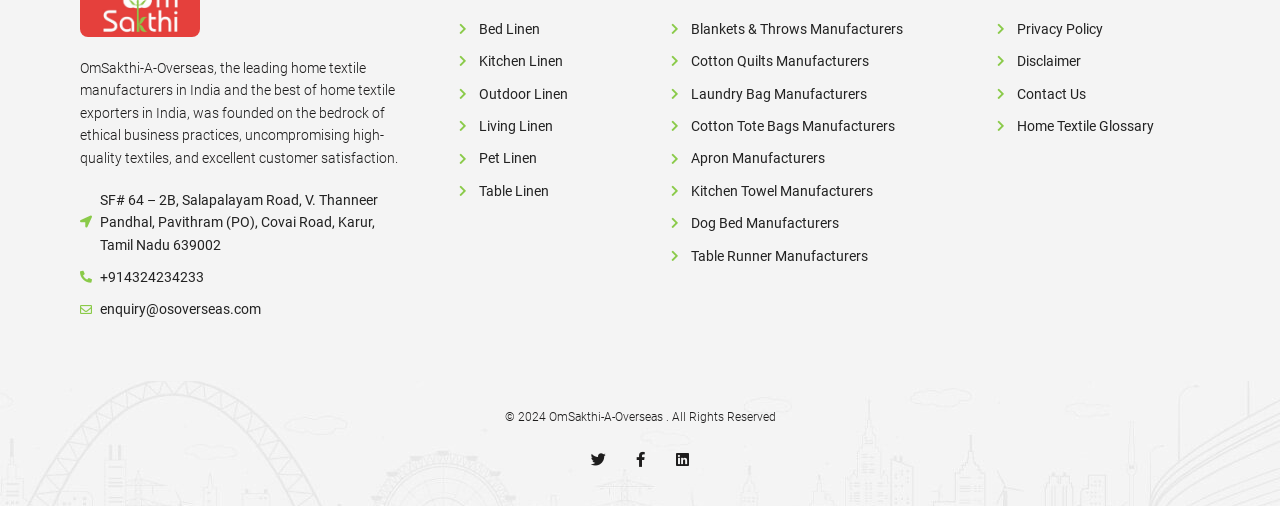Show the bounding box coordinates for the HTML element as described: "Table Linen".

[0.359, 0.355, 0.509, 0.399]